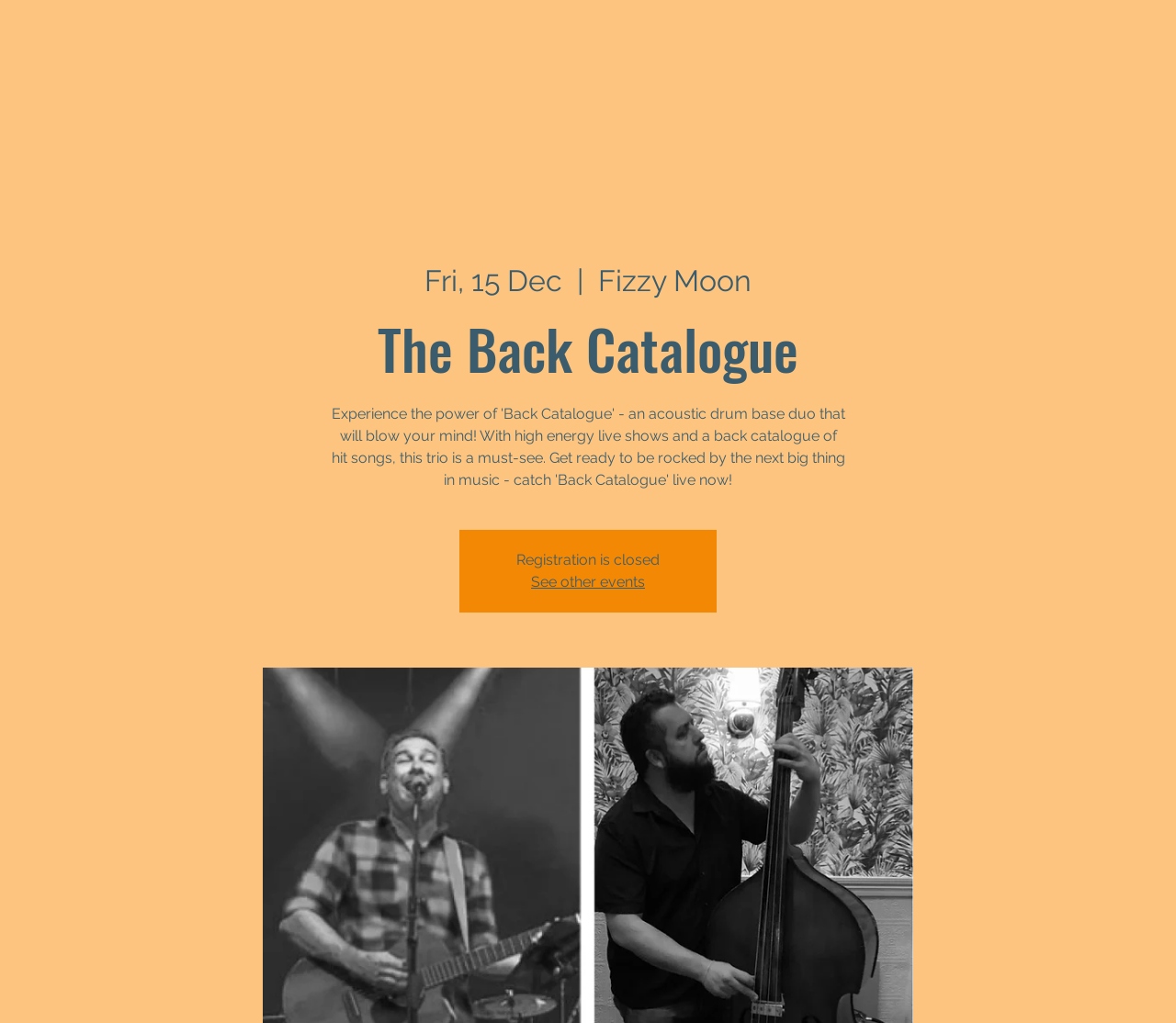Identify and extract the main heading from the webpage.

The Back Catalogue